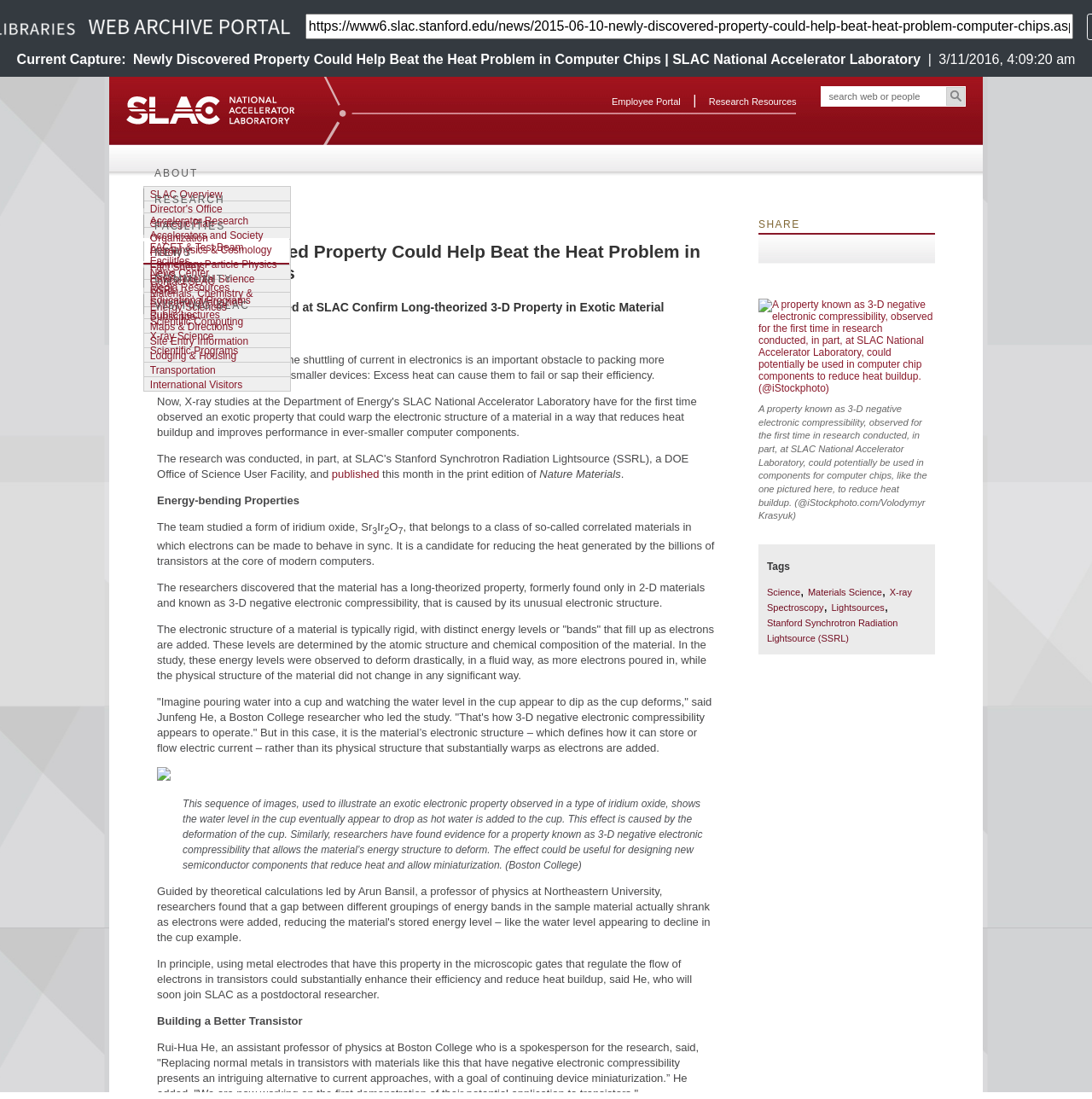What percentage of the webpage is occupied by the iframe?
Refer to the image and give a detailed answer to the question.

I found that the iframe occupies almost the entire webpage by looking at its bounding box coordinates, which are [0.0, 0.07, 1.0, 0.995], indicating that it spans the entire width and most of the height of the webpage.